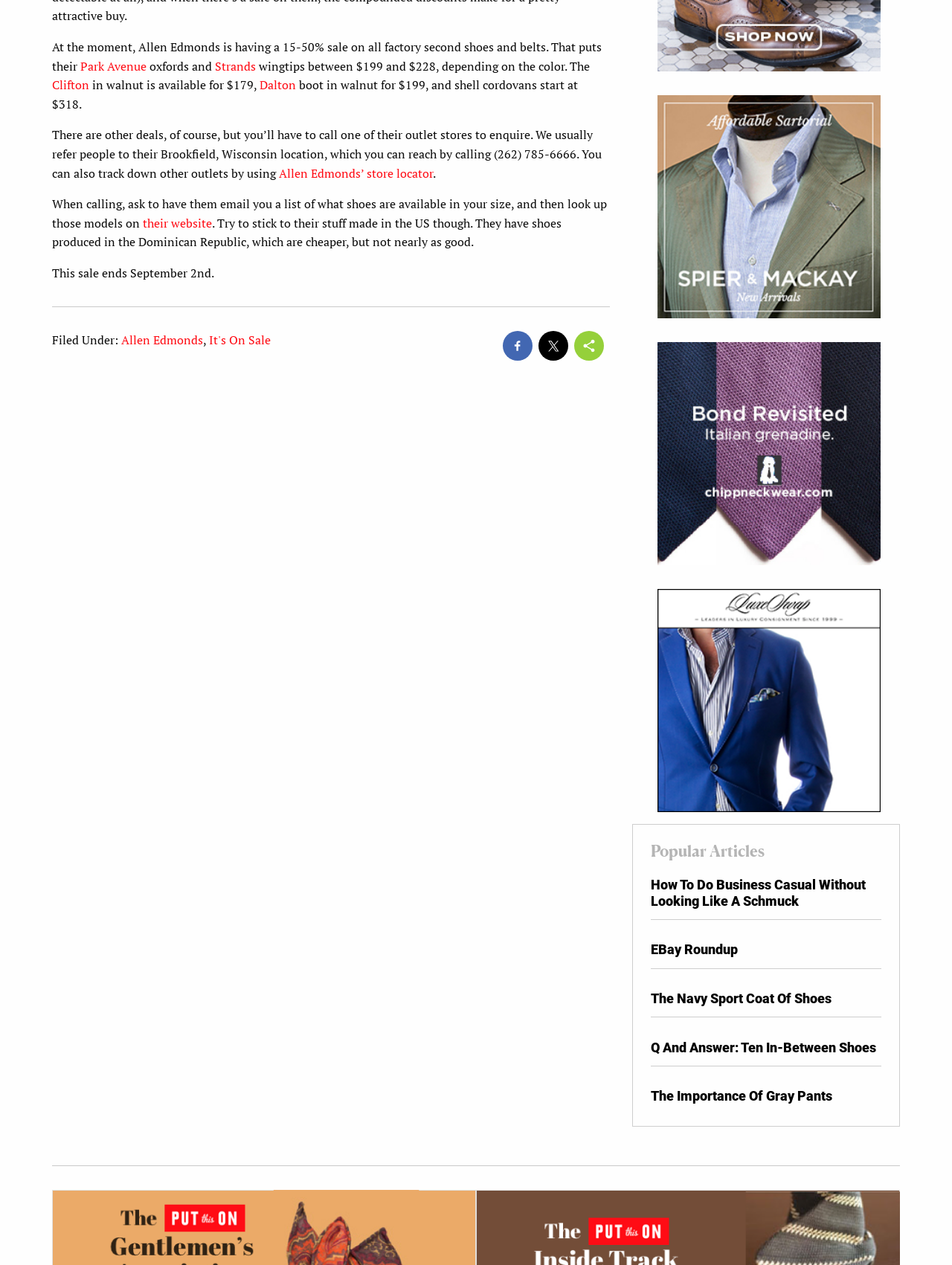Please analyze the image and give a detailed answer to the question:
What is the deadline for the sale?

The deadline for the sale is mentioned in the sentence 'This sale ends September 2nd.'